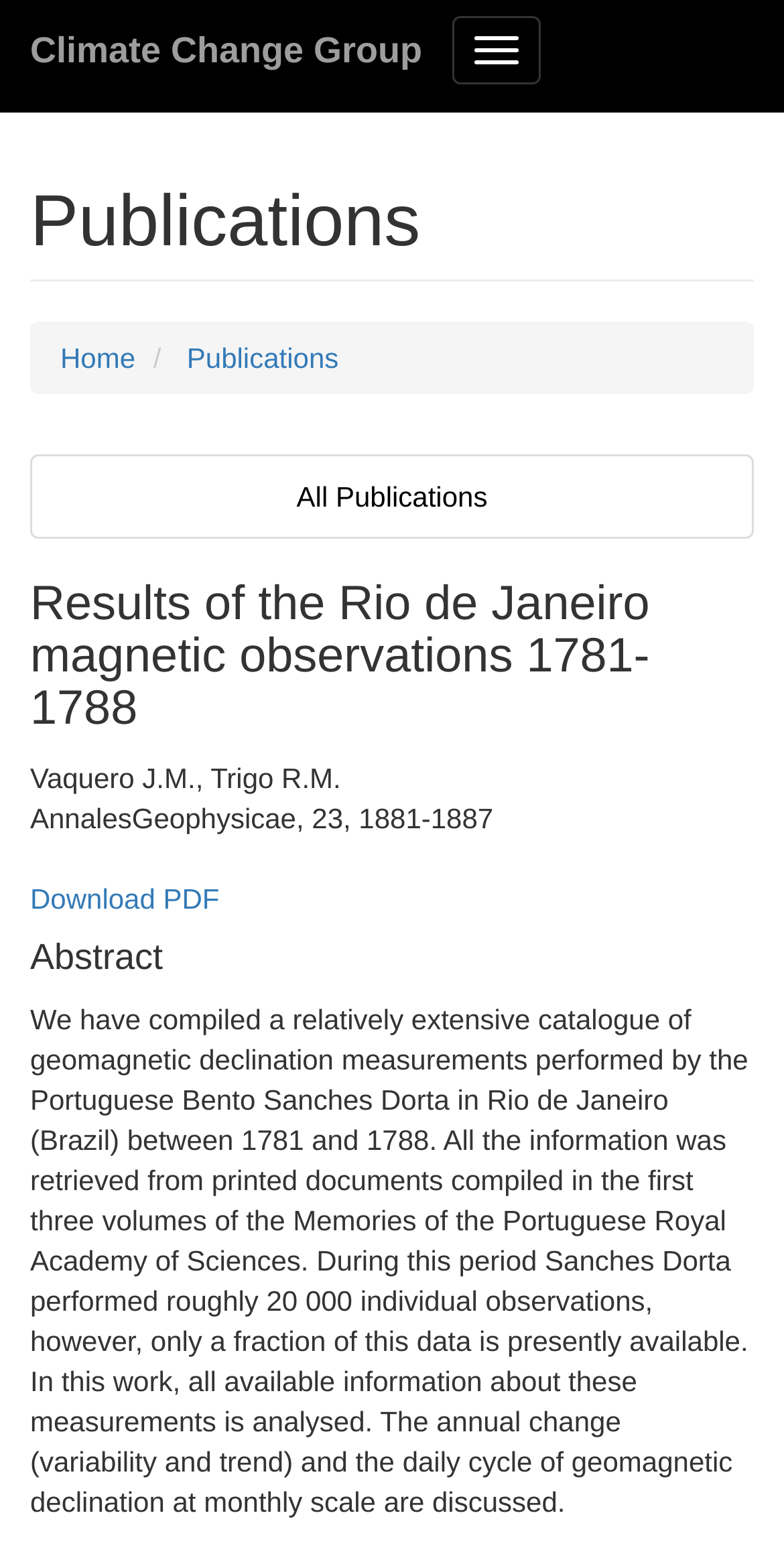Show the bounding box coordinates for the HTML element as described: "All Publications".

[0.038, 0.29, 0.962, 0.344]